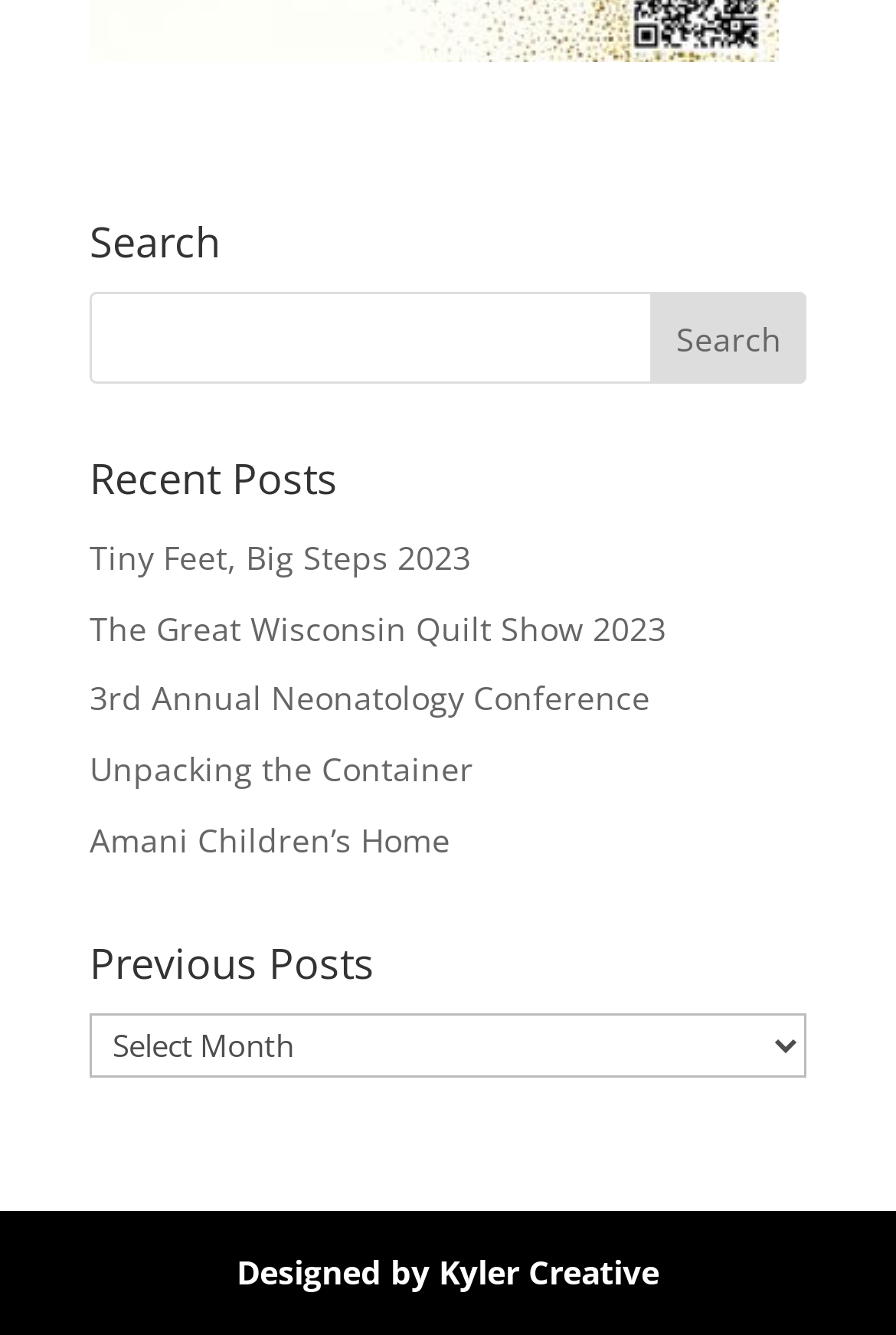What is the category of the content on this webpage?
From the image, provide a succinct answer in one word or a short phrase.

Blog posts